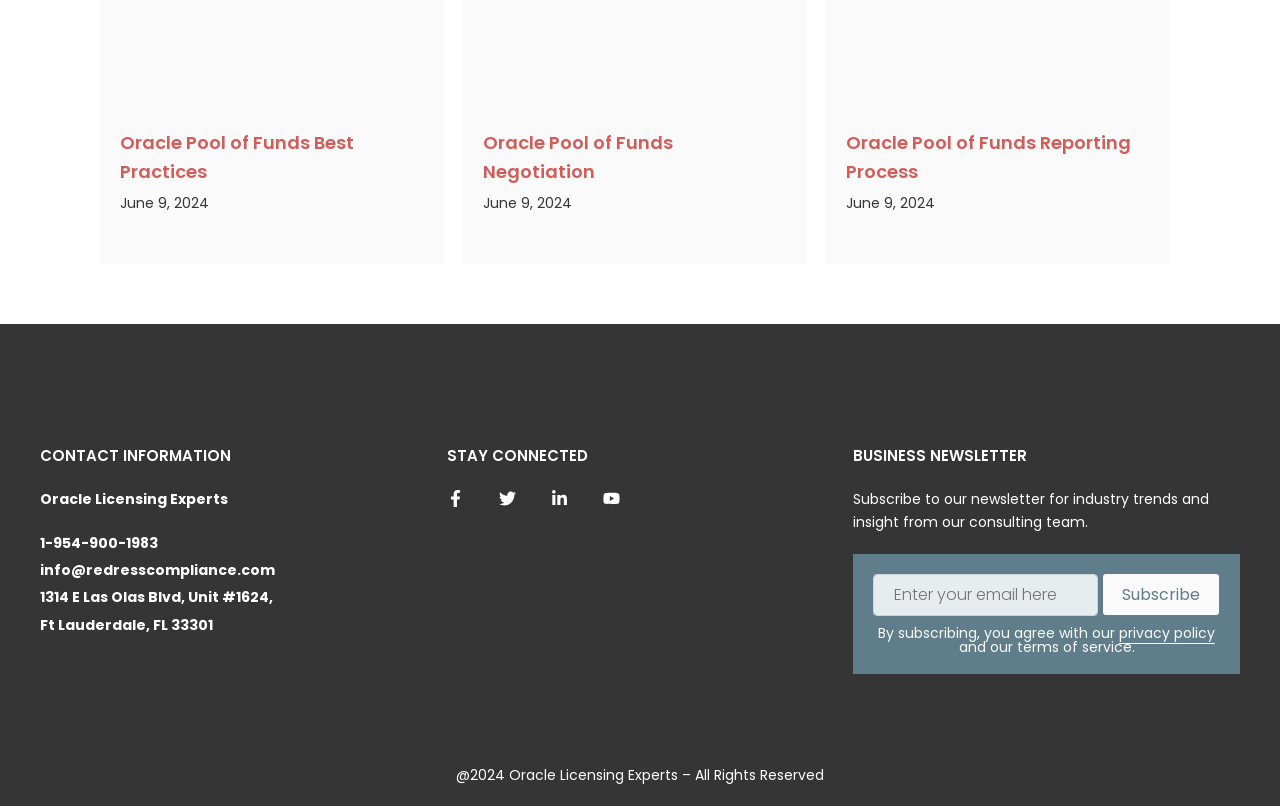Find the bounding box coordinates of the clickable element required to execute the following instruction: "Enter your email address". Provide the coordinates as four float numbers between 0 and 1, i.e., [left, top, right, bottom].

[0.682, 0.712, 0.858, 0.764]